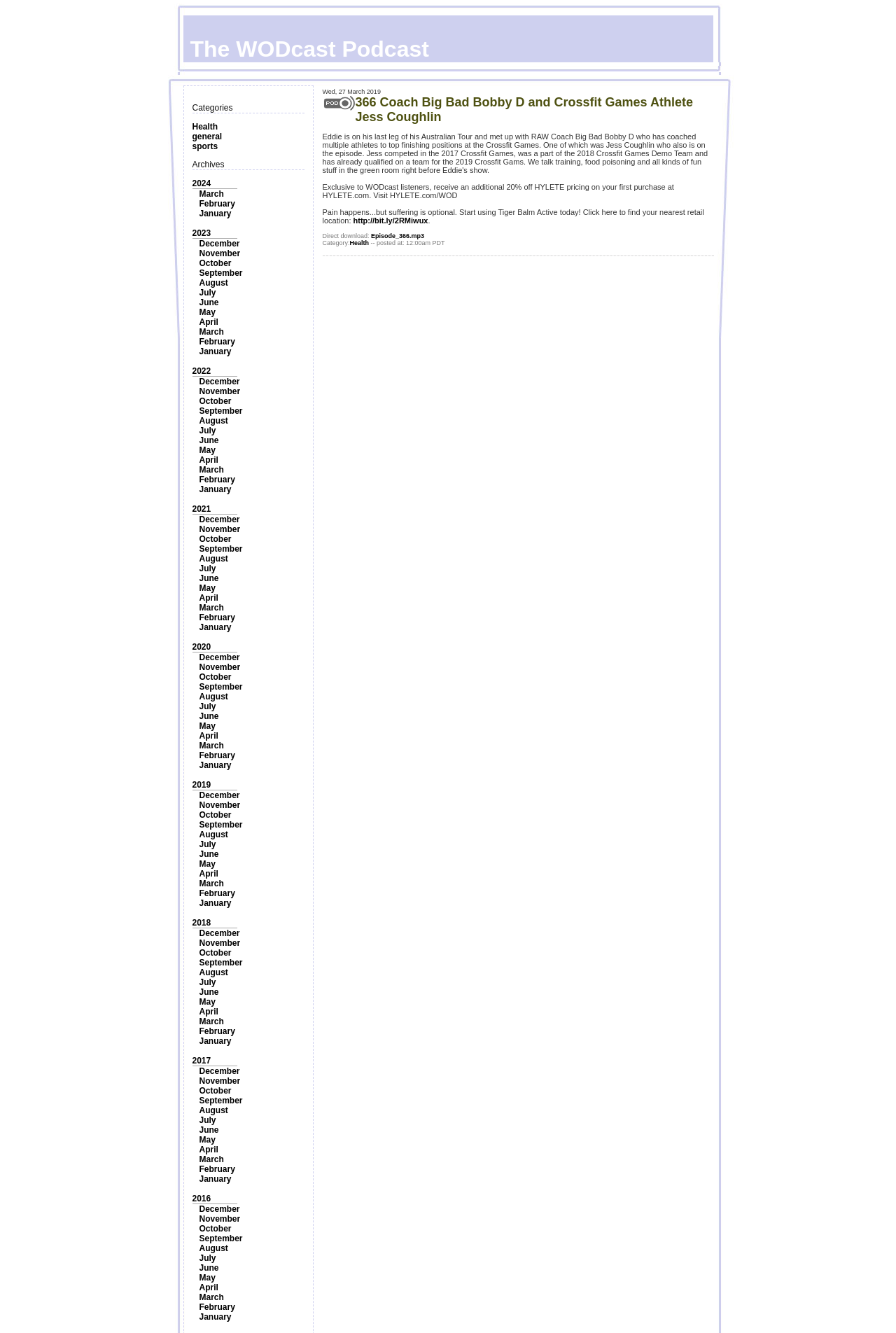Utilize the details in the image to give a detailed response to the question: How many links are available under the year 2022?

By examining the webpage, I counted 12 links under the year 2022, each corresponding to a month from January to December. This indicates that the webpage has a consistent and organized archiving system.